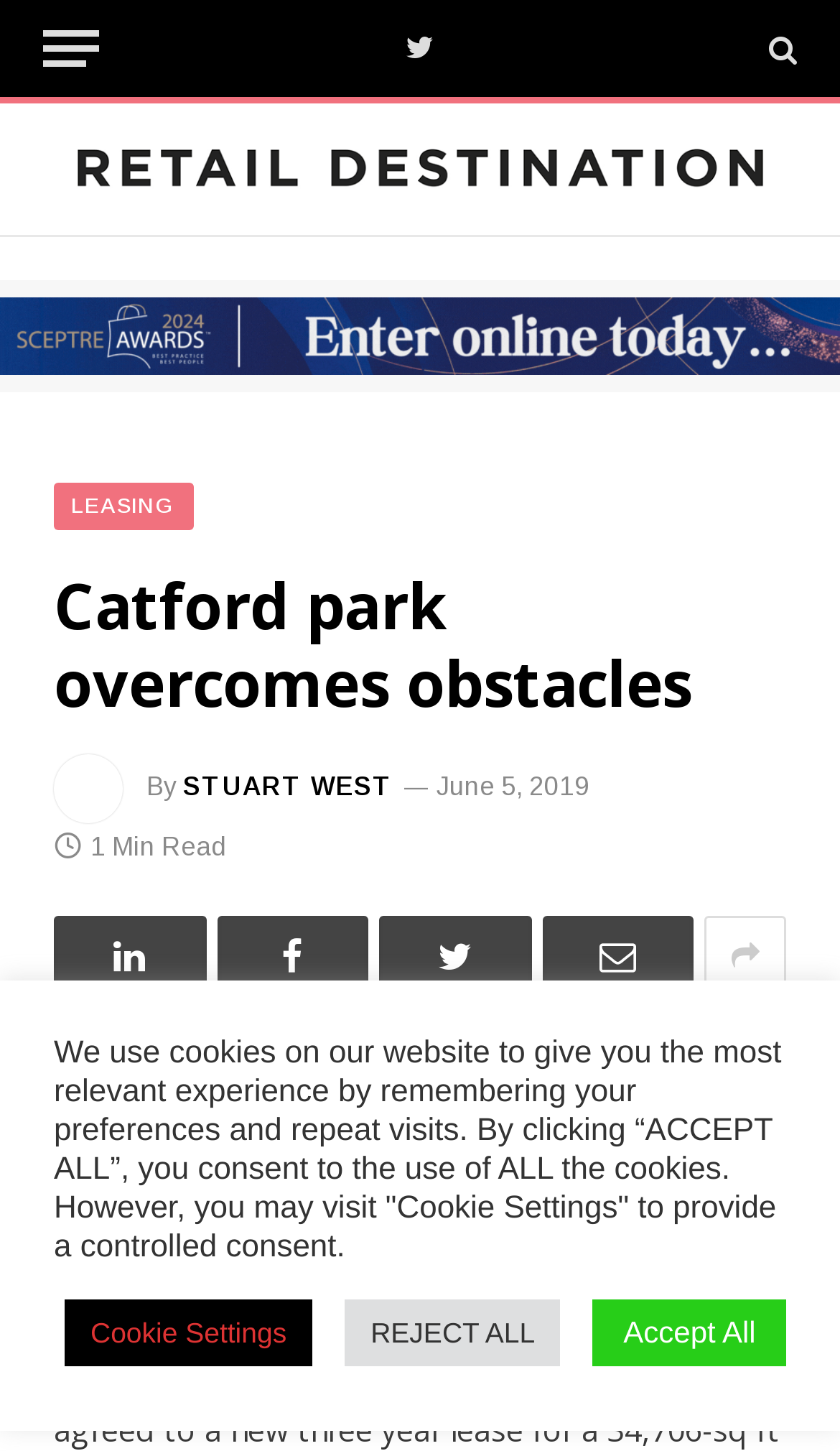Could you find the bounding box coordinates of the clickable area to complete this instruction: "Read the article about Catford park"?

[0.064, 0.391, 0.936, 0.498]